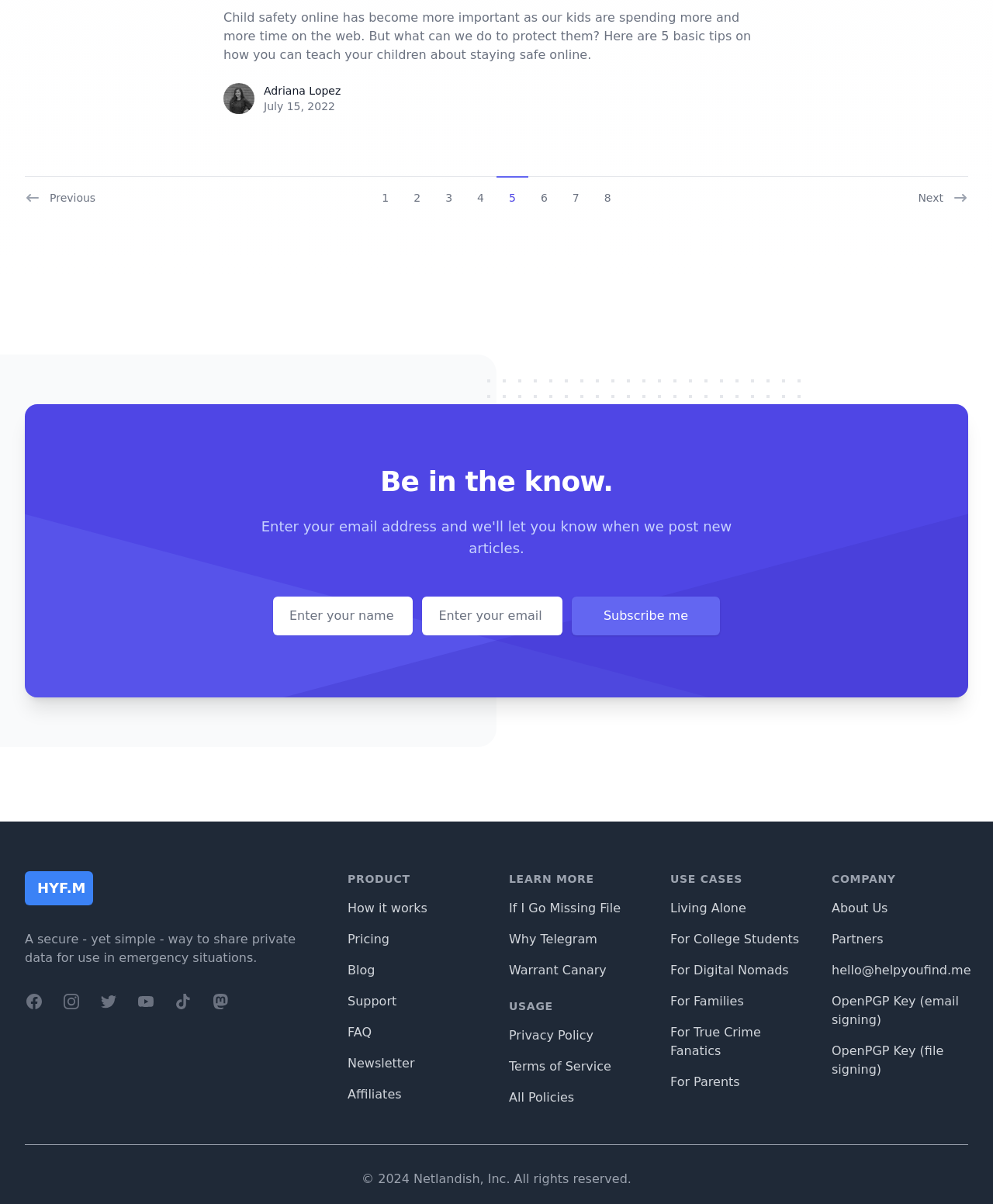Give a concise answer using only one word or phrase for this question:
What is the name of the company behind the service?

Netlandish, Inc.